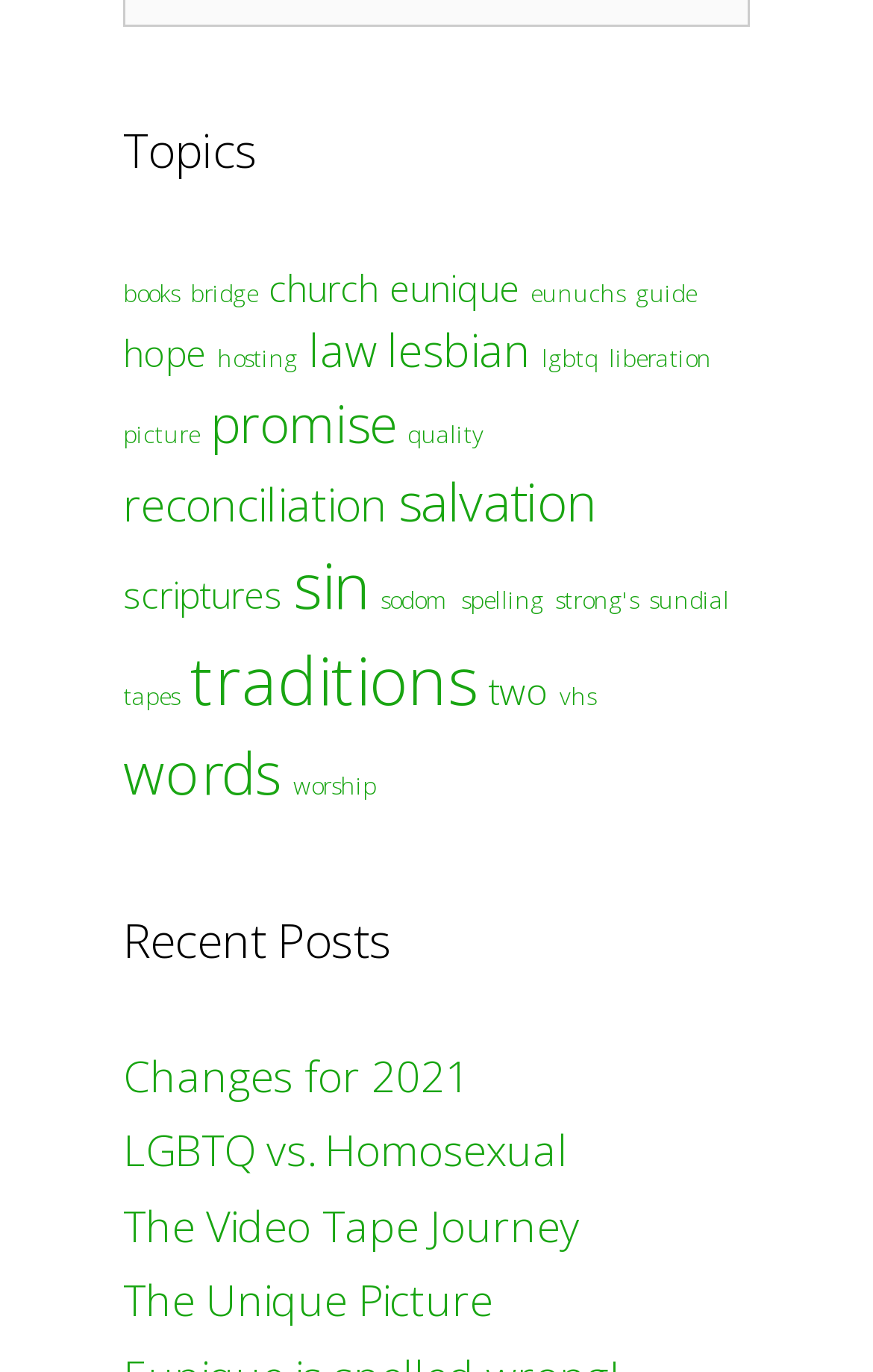Locate the coordinates of the bounding box for the clickable region that fulfills this instruction: "View the 'Changes for 2021' post".

[0.141, 0.763, 0.538, 0.806]